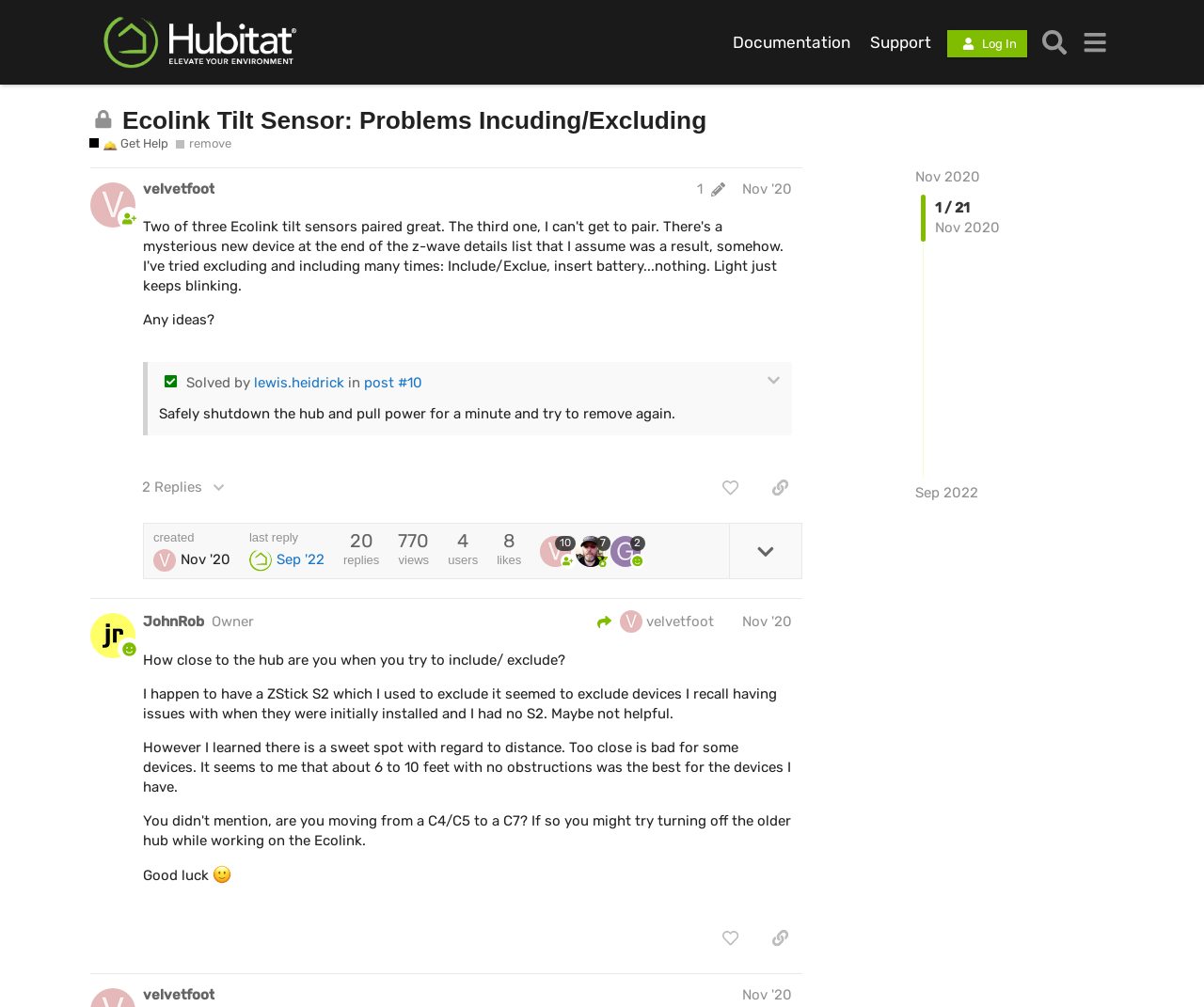Produce a meticulous description of the webpage.

This webpage appears to be a forum discussion thread about Ecolink Tilt Sensor problems, including and excluding devices. At the top, there is a header section with a Hubitat logo, navigation links to Documentation, Support, and a search button. On the right side, there are buttons for logging in and a menu.

Below the header, there is a heading that indicates the topic is closed and no longer accepts new replies. The topic title is "Ecolink Tilt Sensor: Problems Including/Excluding." Next to the title, there is a link to "Get Help" and a list of tags.

The main content of the page is divided into two posts. The first post, by user "velvetfoot," is at the top and has a heading with the user's name and a post edit history link. The post content is a question asking for ideas about pairing Ecolink Tilt Sensors. Below the post, there are buttons to expand or collapse the post, like the post, and copy a link to the post. There is also information about the post, including the creation date, last reply date, number of replies, views, users, and likes.

The second post, by user "JohnRob," is below the first post and has a similar structure. The post content is a response to the original question, discussing the user's experience with excluding devices using a ZStick S2 and providing advice about the optimal distance for excluding devices. Like the first post, there are buttons to like the post, copy a link to the post, and information about the post.

Throughout the page, there are various links, buttons, and images, including user avatars, post edit history links, and emoticons.